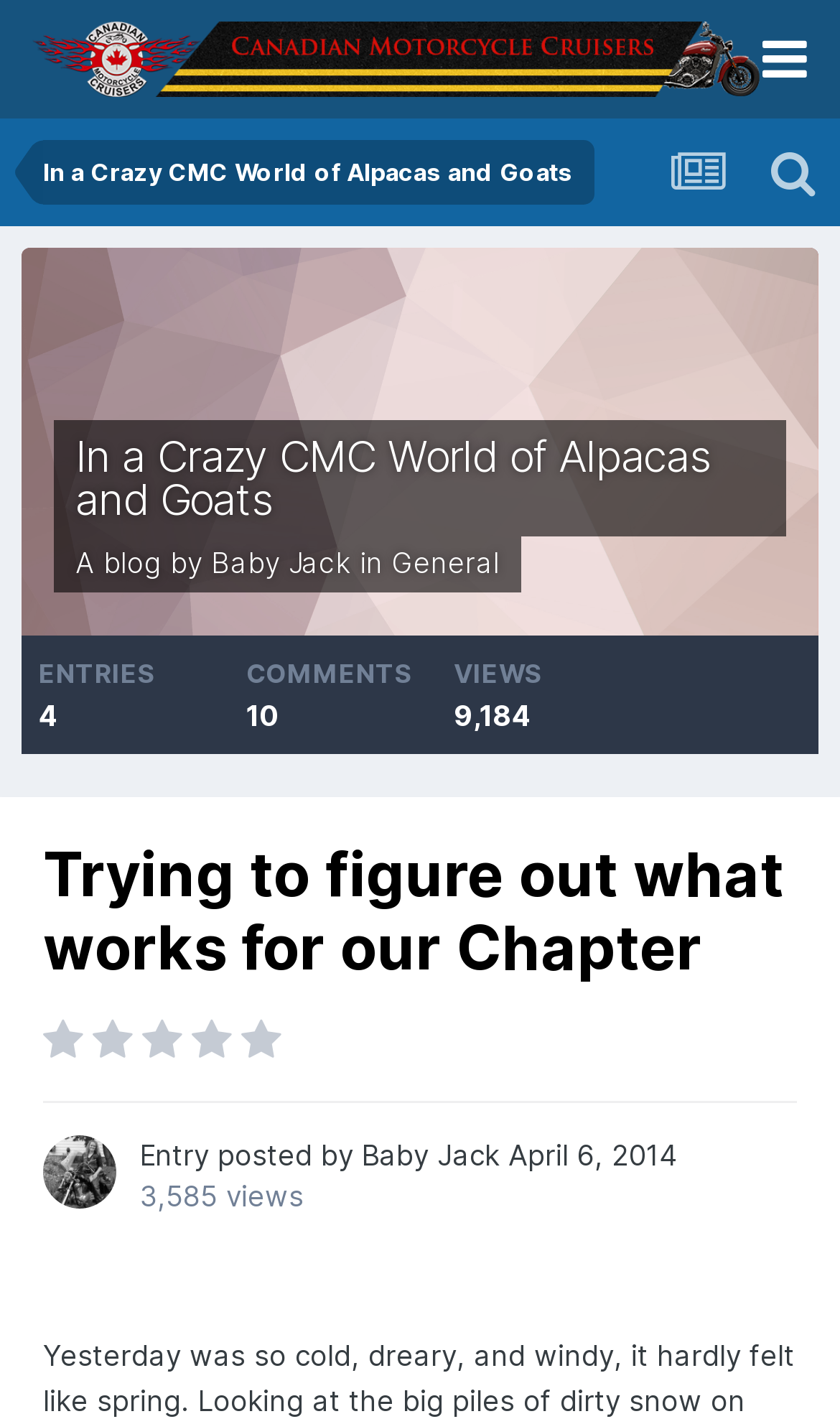Using a single word or phrase, answer the following question: 
What is the date of the current entry?

April 6, 2014